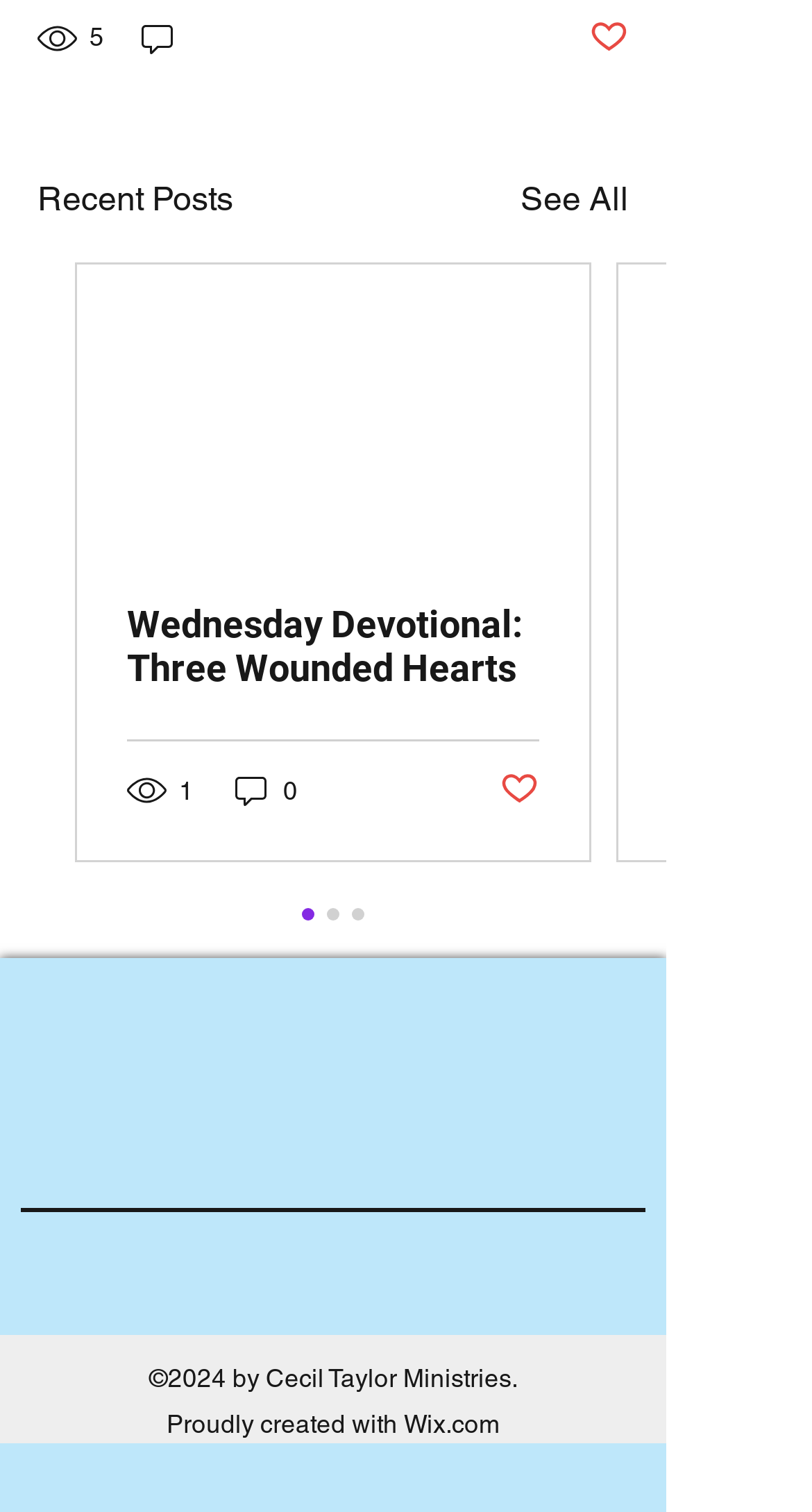How many comments does the first post have?
Based on the image, answer the question with a single word or brief phrase.

0 comments